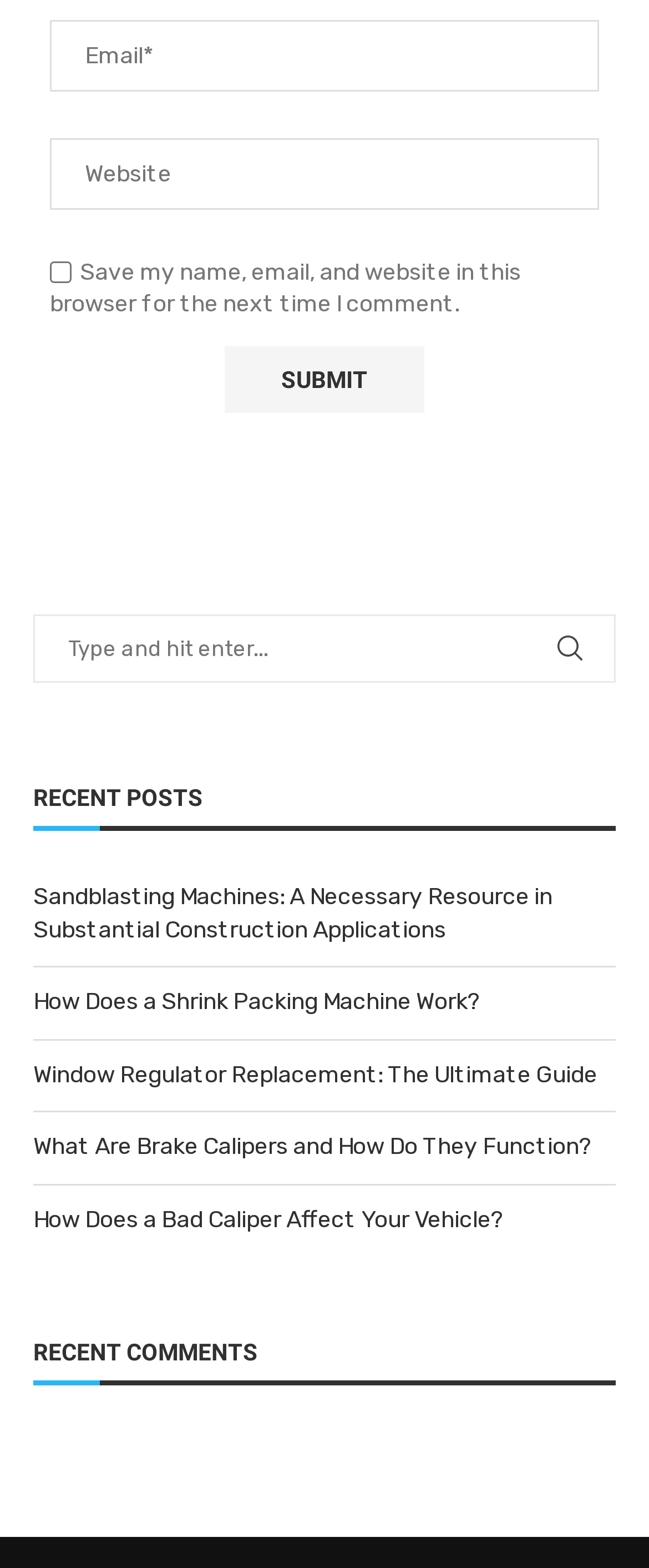Show the bounding box coordinates of the element that should be clicked to complete the task: "Search for something".

[0.051, 0.392, 0.949, 0.435]